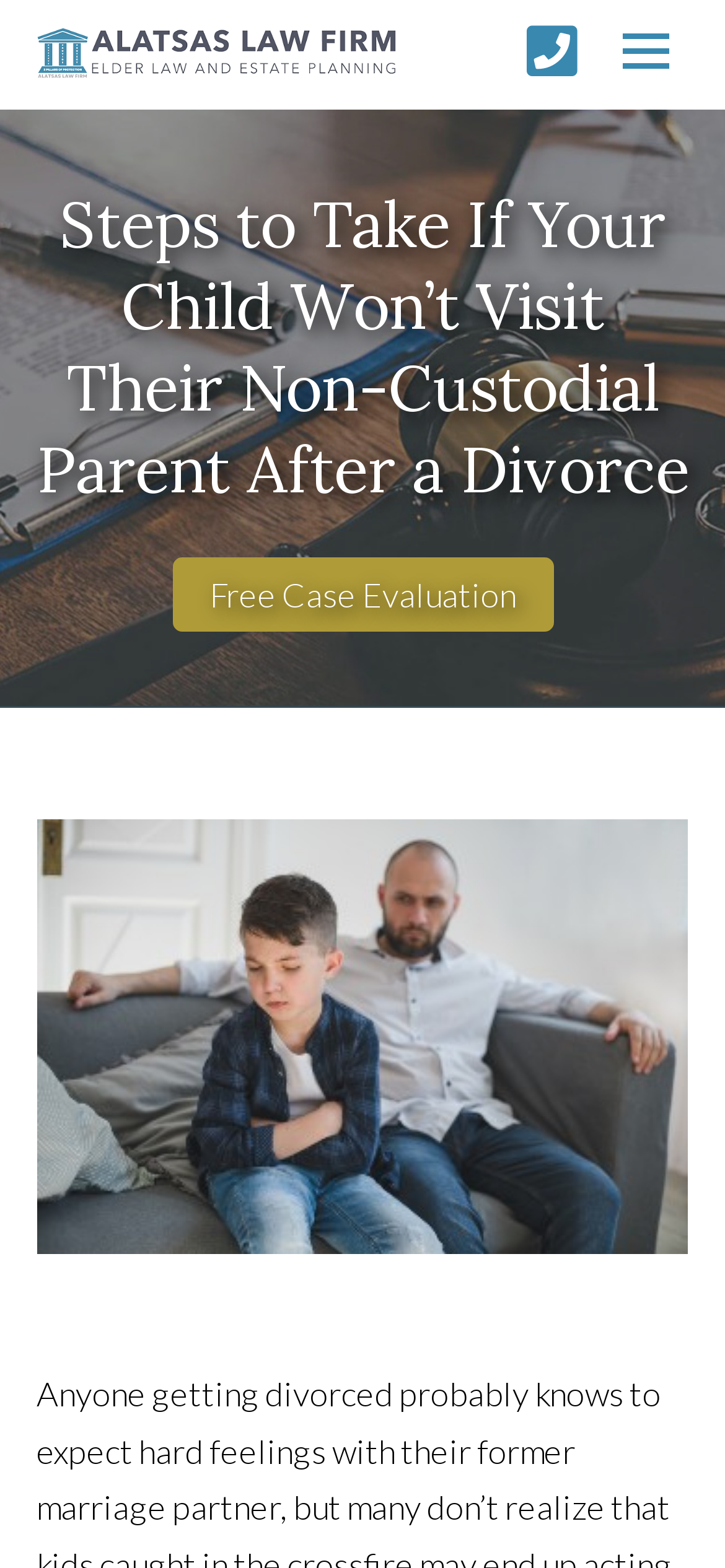Identify and provide the bounding box coordinates of the UI element described: "alt="Return to Theodore Alatsas Home"". The coordinates should be formatted as [left, top, right, bottom], with each number being a float between 0 and 1.

[0.05, 0.018, 0.545, 0.052]